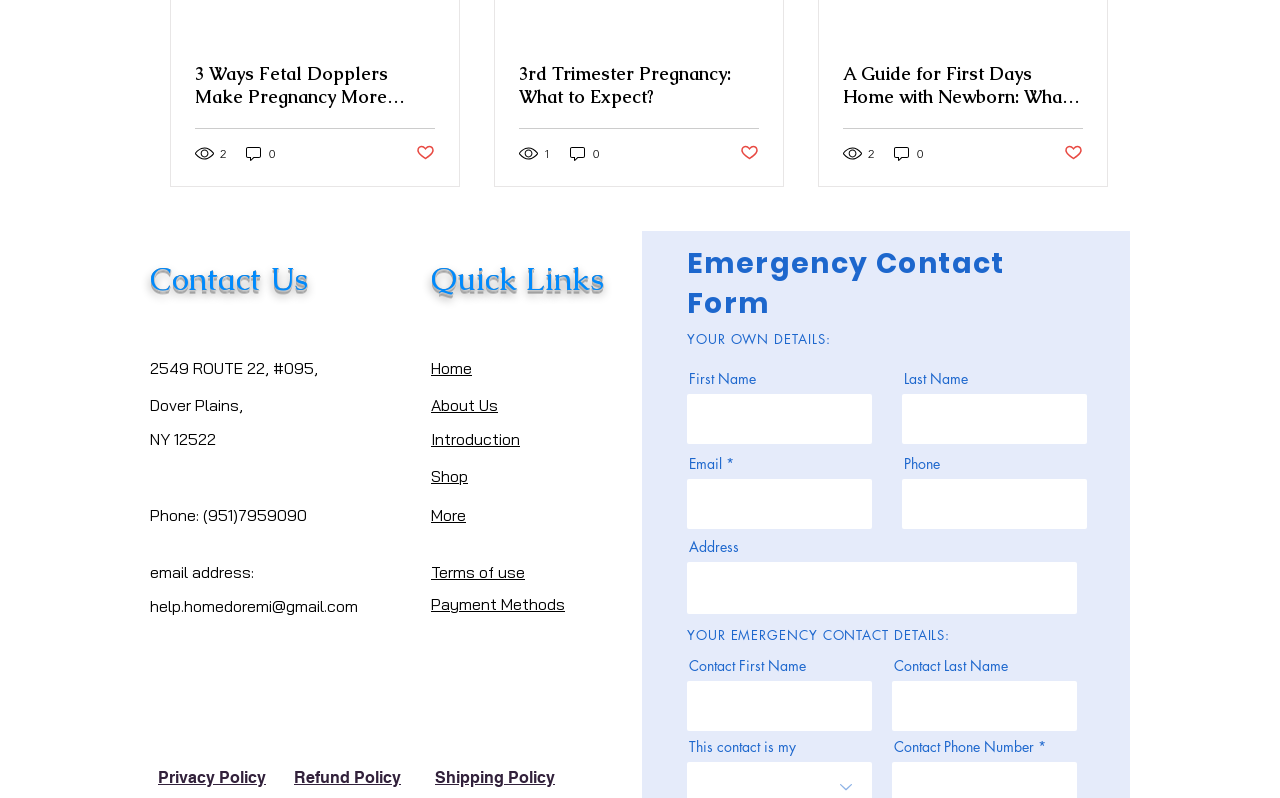Please give a short response to the question using one word or a phrase:
How many articles are listed on the webpage?

3